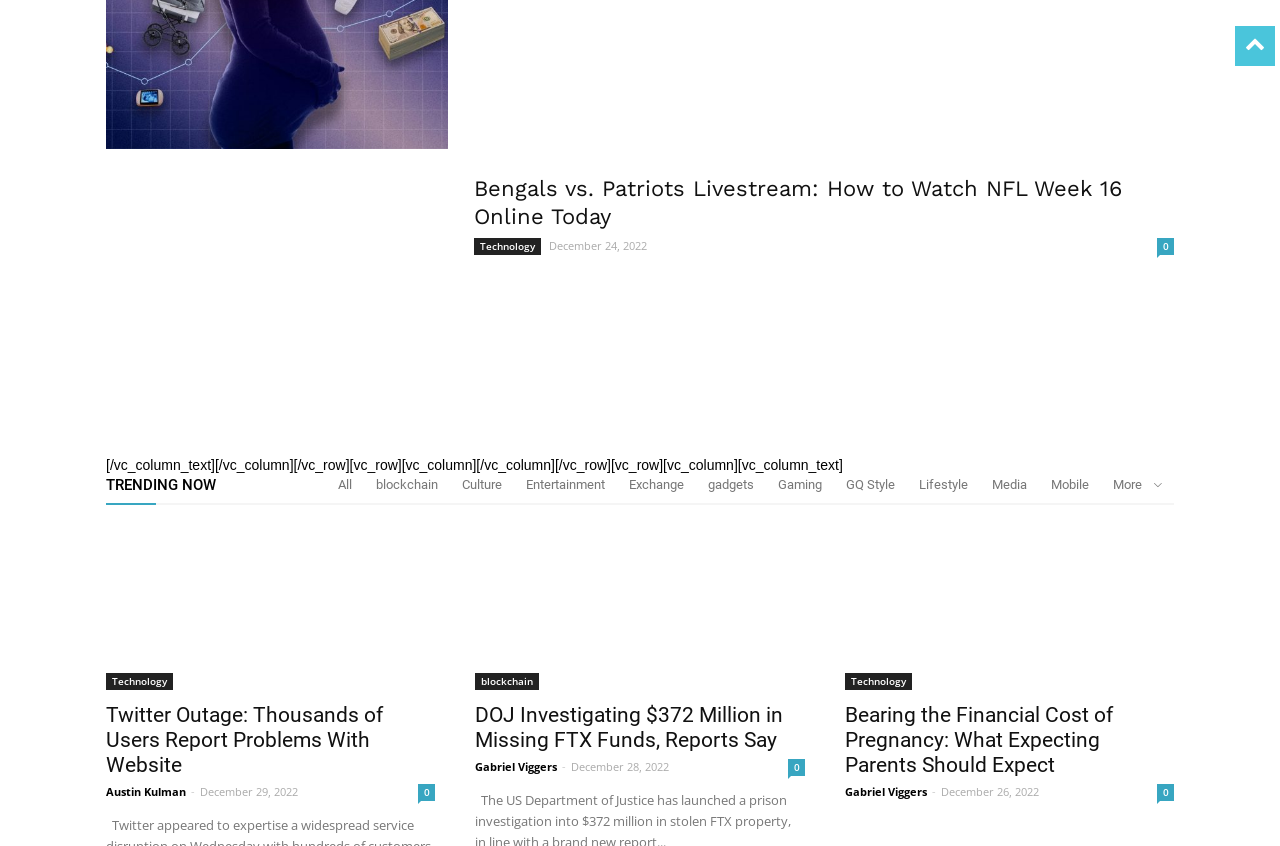Bounding box coordinates are specified in the format (top-left x, top-left y, bottom-right x, bottom-right y). All values are floating point numbers bounded between 0 and 1. Please provide the bounding box coordinate of the region this sentence describes: Gabriel Viggers

[0.66, 0.926, 0.724, 0.944]